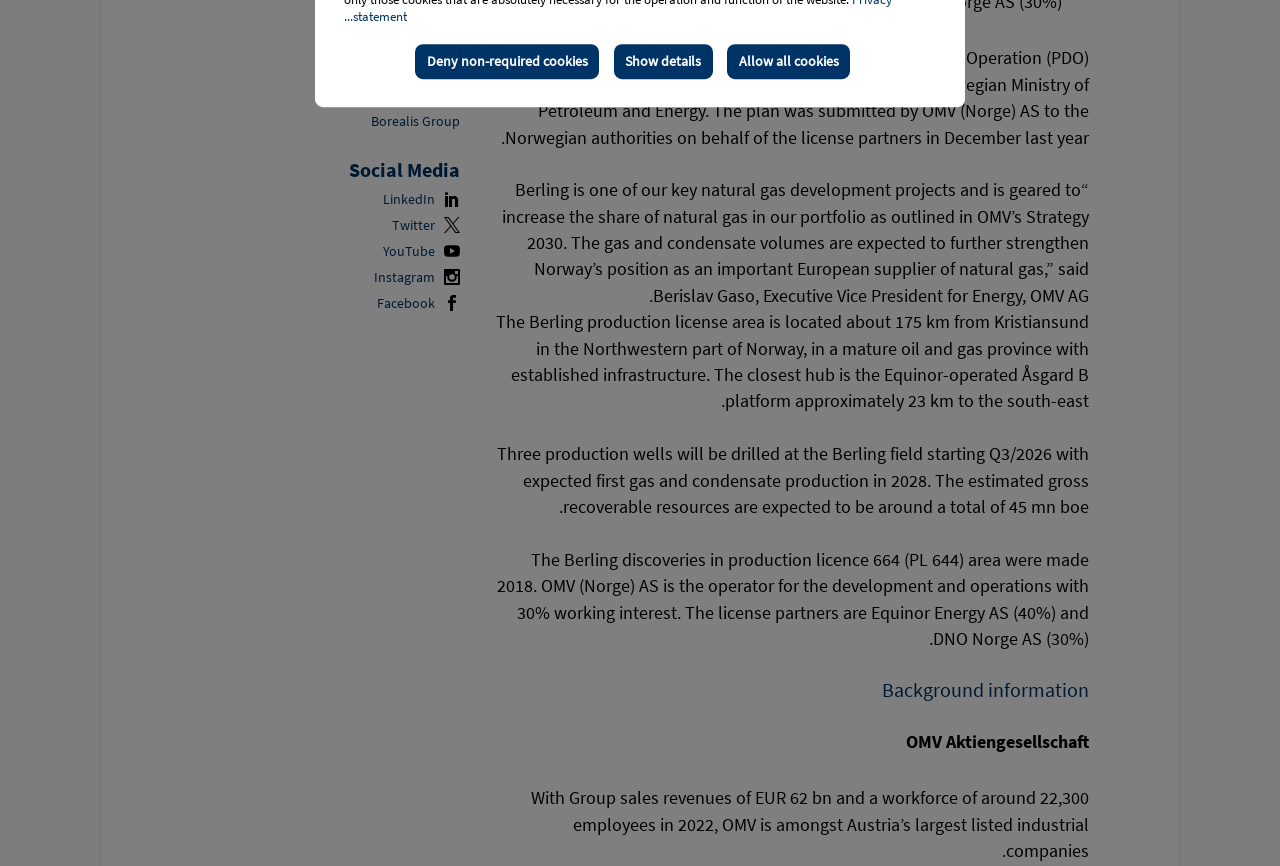Please locate the UI element described by "Show details" and provide its bounding box coordinates.

[0.48, 0.051, 0.557, 0.092]